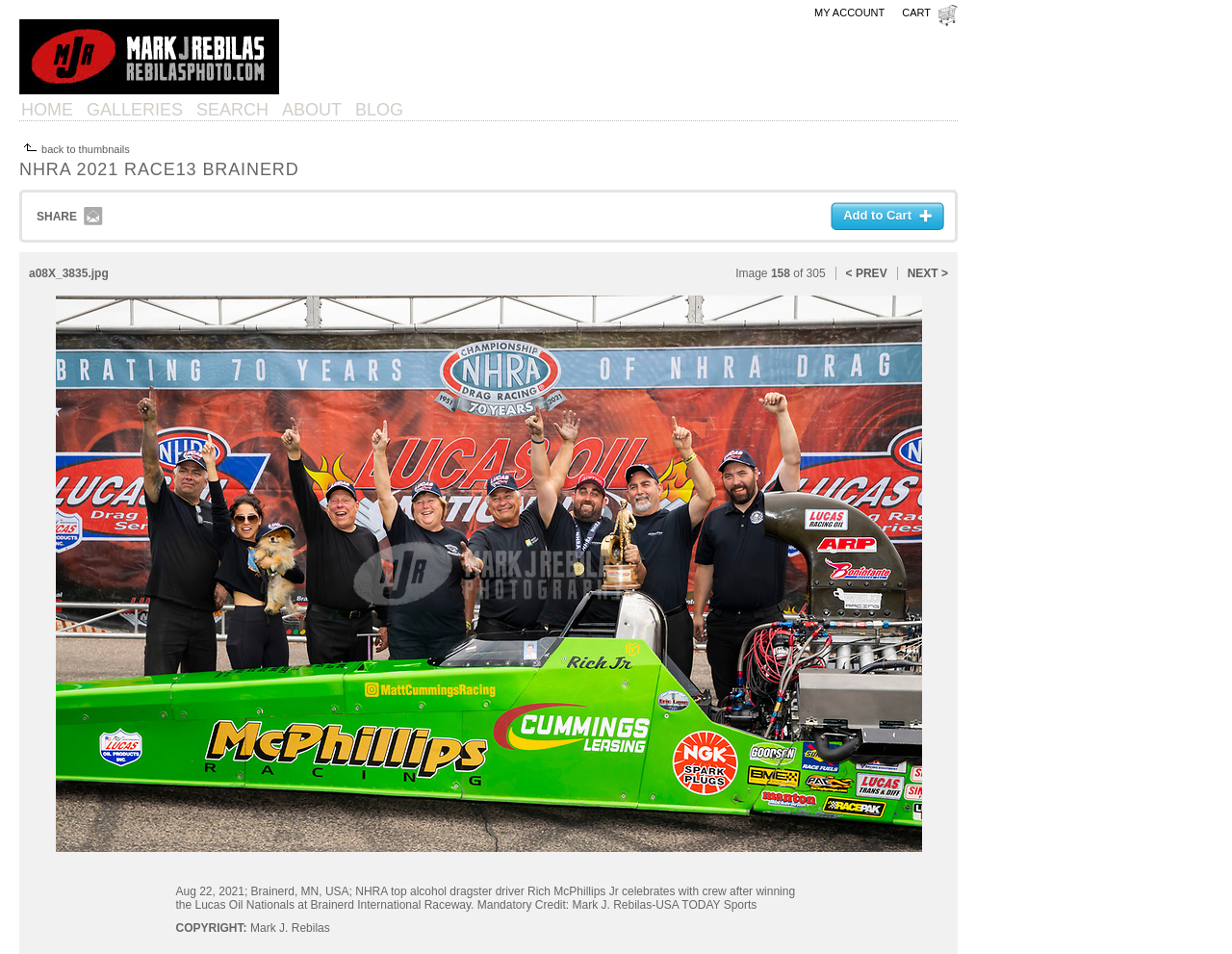Provide a brief response to the question using a single word or phrase: 
What is the location of the event?

Brainerd, MN, USA